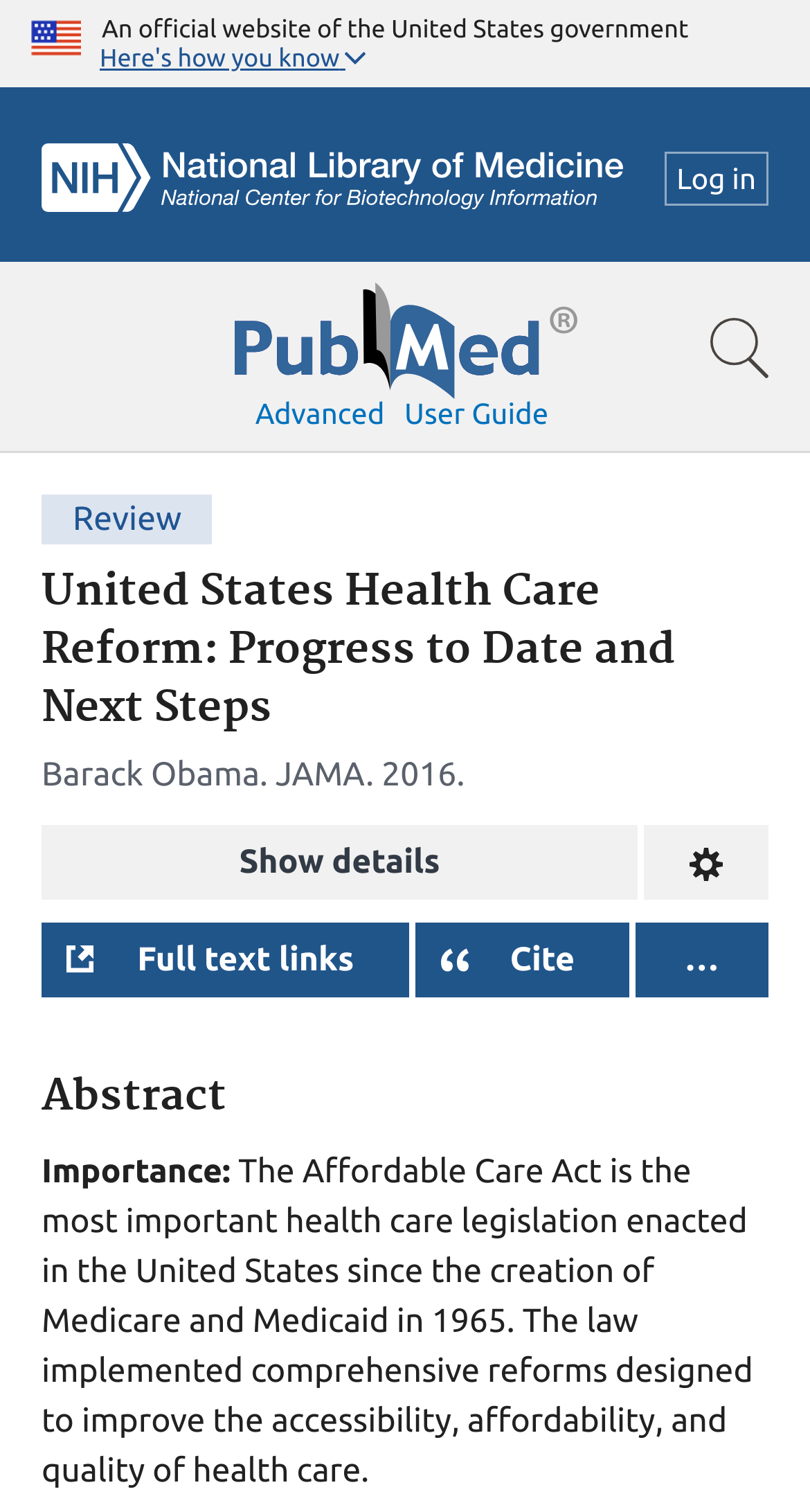Determine the bounding box coordinates of the target area to click to execute the following instruction: "View the full article details."

[0.051, 0.546, 0.787, 0.595]